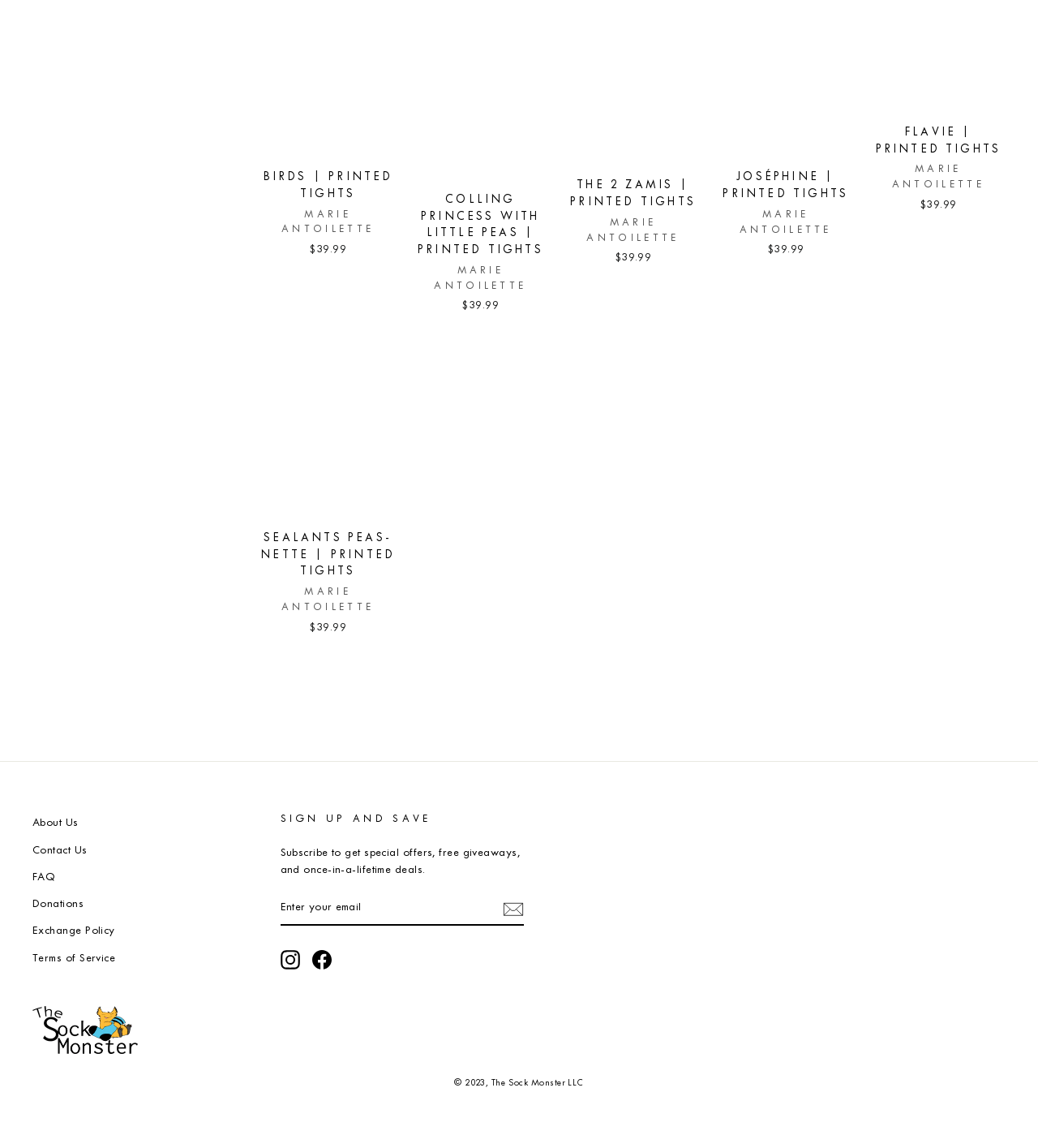Determine the bounding box coordinates of the region to click in order to accomplish the following instruction: "View product details of Sealants Peas-Nette". Provide the coordinates as four float numbers between 0 and 1, specifically [left, top, right, bottom].

[0.251, 0.299, 0.381, 0.557]